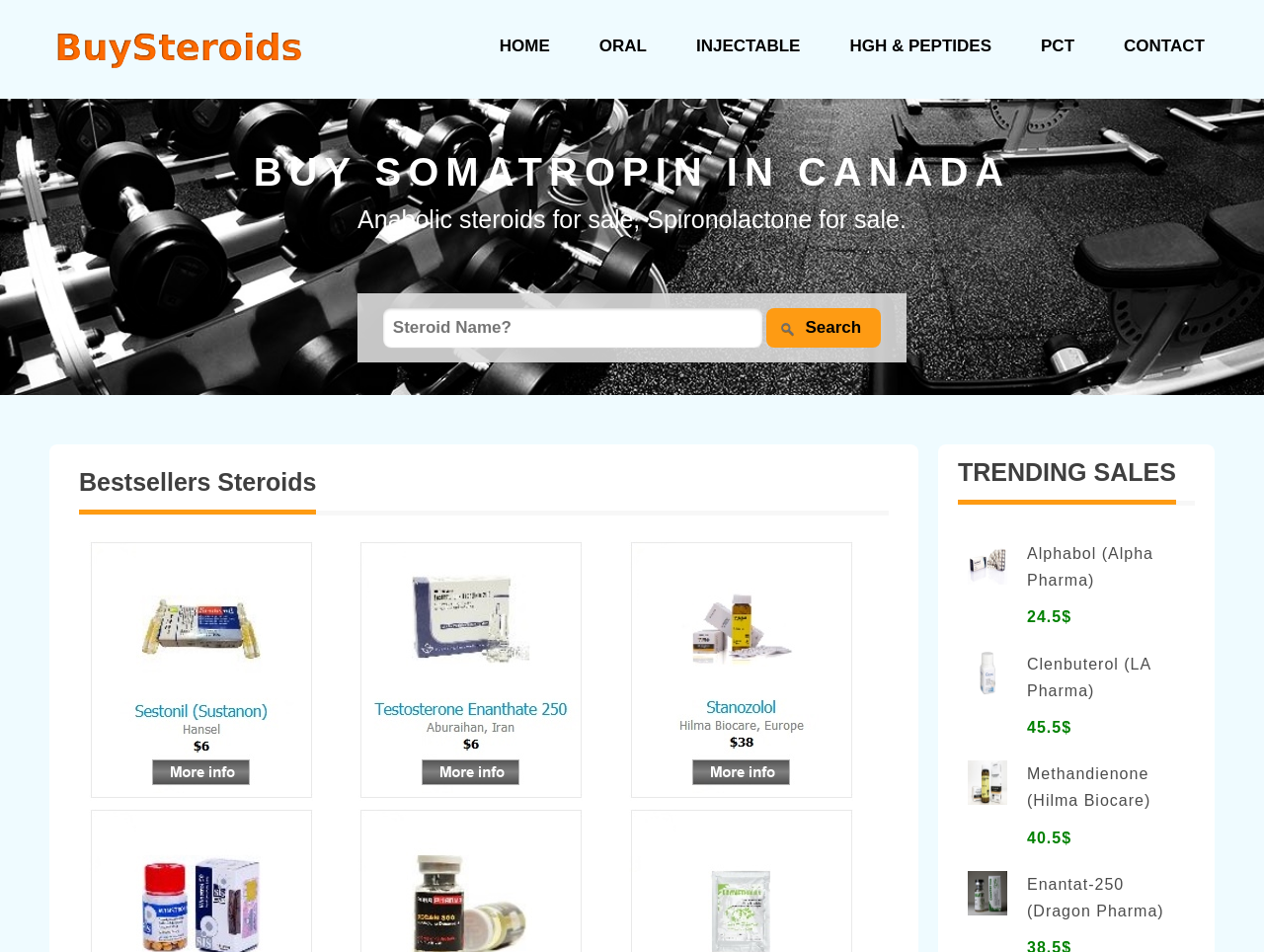Can you specify the bounding box coordinates for the region that should be clicked to fulfill this instruction: "Buy Alphabol (Alpha Pharma)".

[0.812, 0.573, 0.912, 0.618]